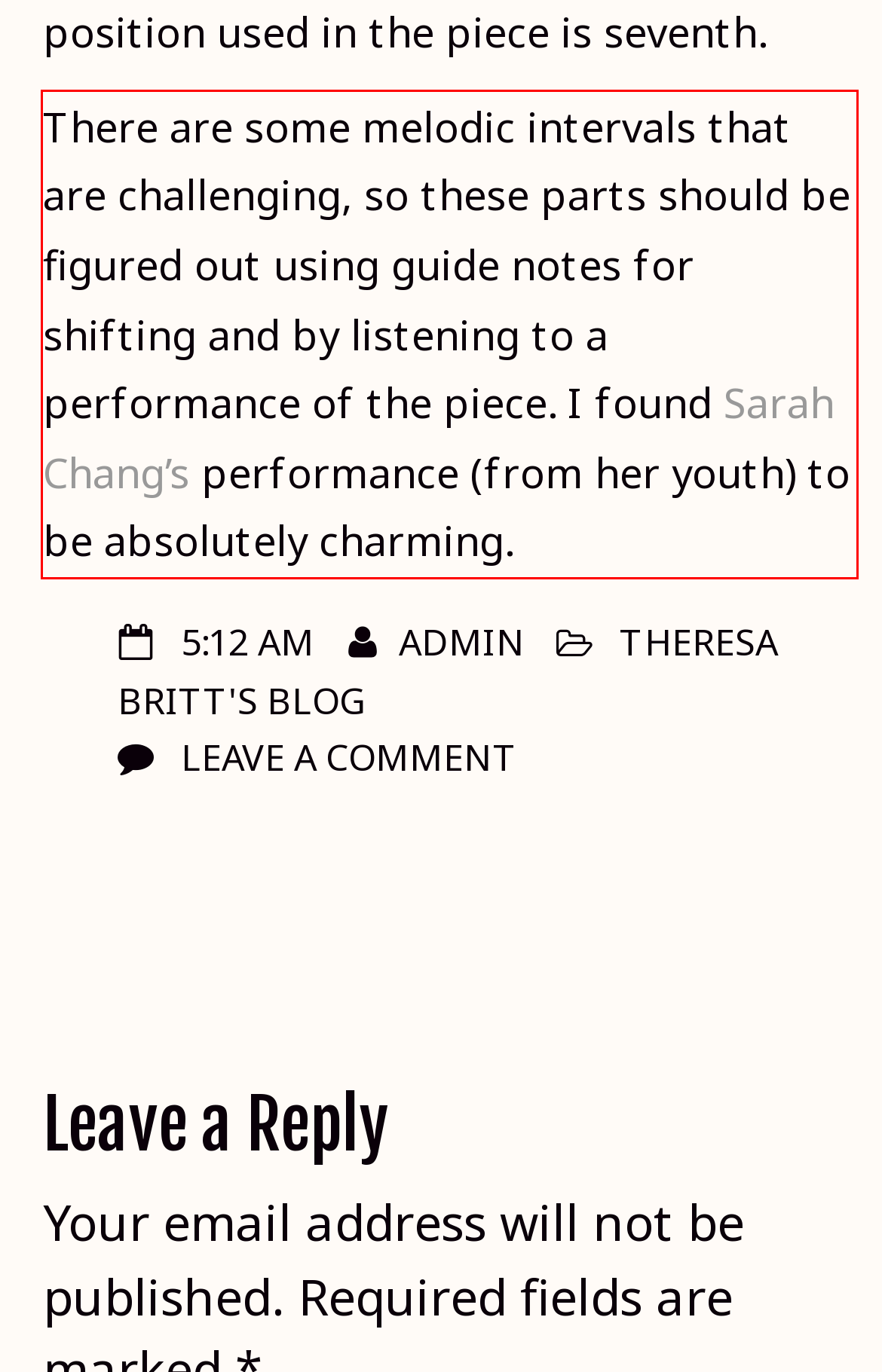Please examine the screenshot of the webpage and read the text present within the red rectangle bounding box.

There are some melodic intervals that are challenging, so these parts should be figured out using guide notes for shifting and by listening to a performance of the piece. I found Sarah Chang’s performance (from her youth) to be absolutely charming.